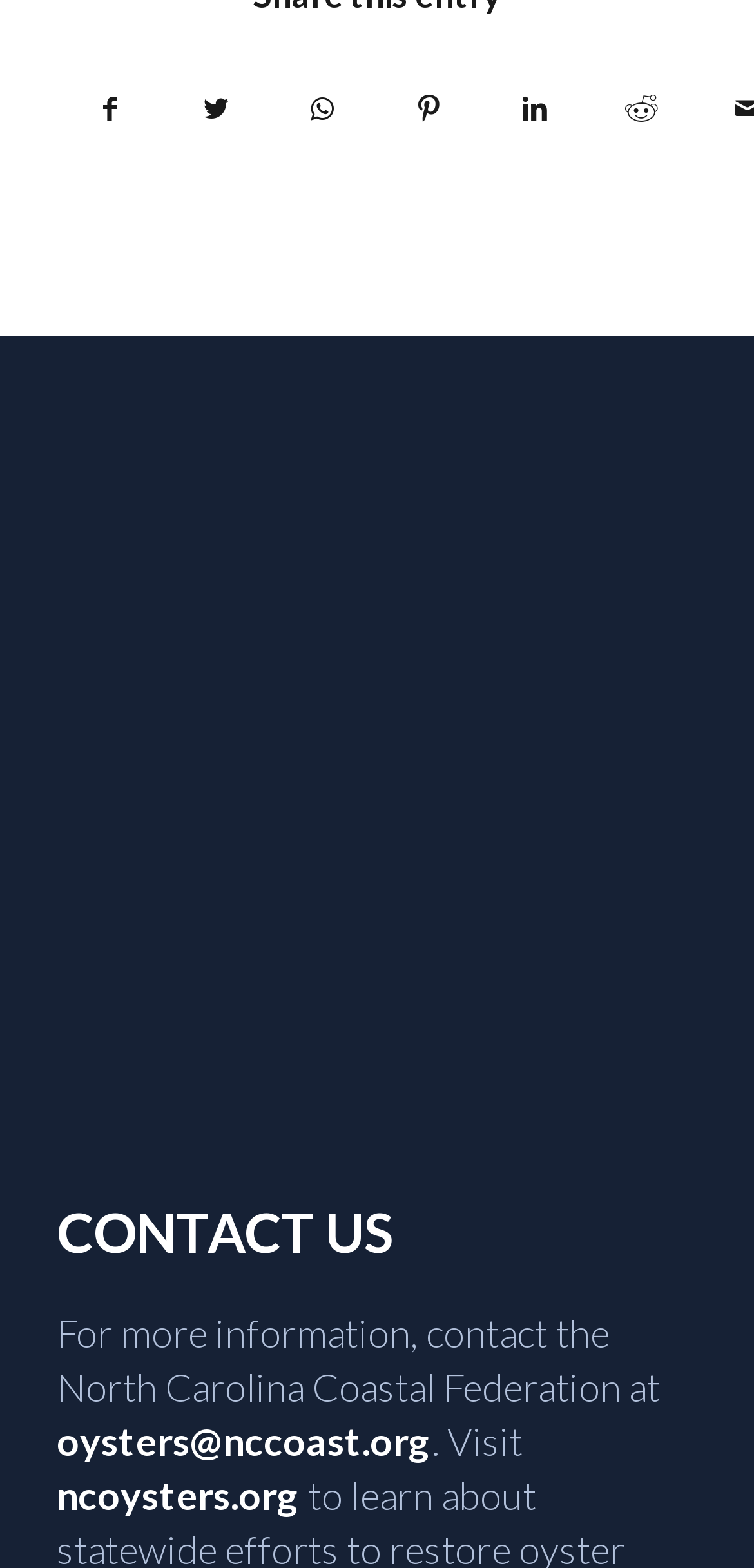What is the name of the trail?
Please respond to the question with a detailed and thorough explanation.

The image on the webpage has a caption 'NC Oyster Trail', which suggests that the trail is related to oysters in North Carolina.